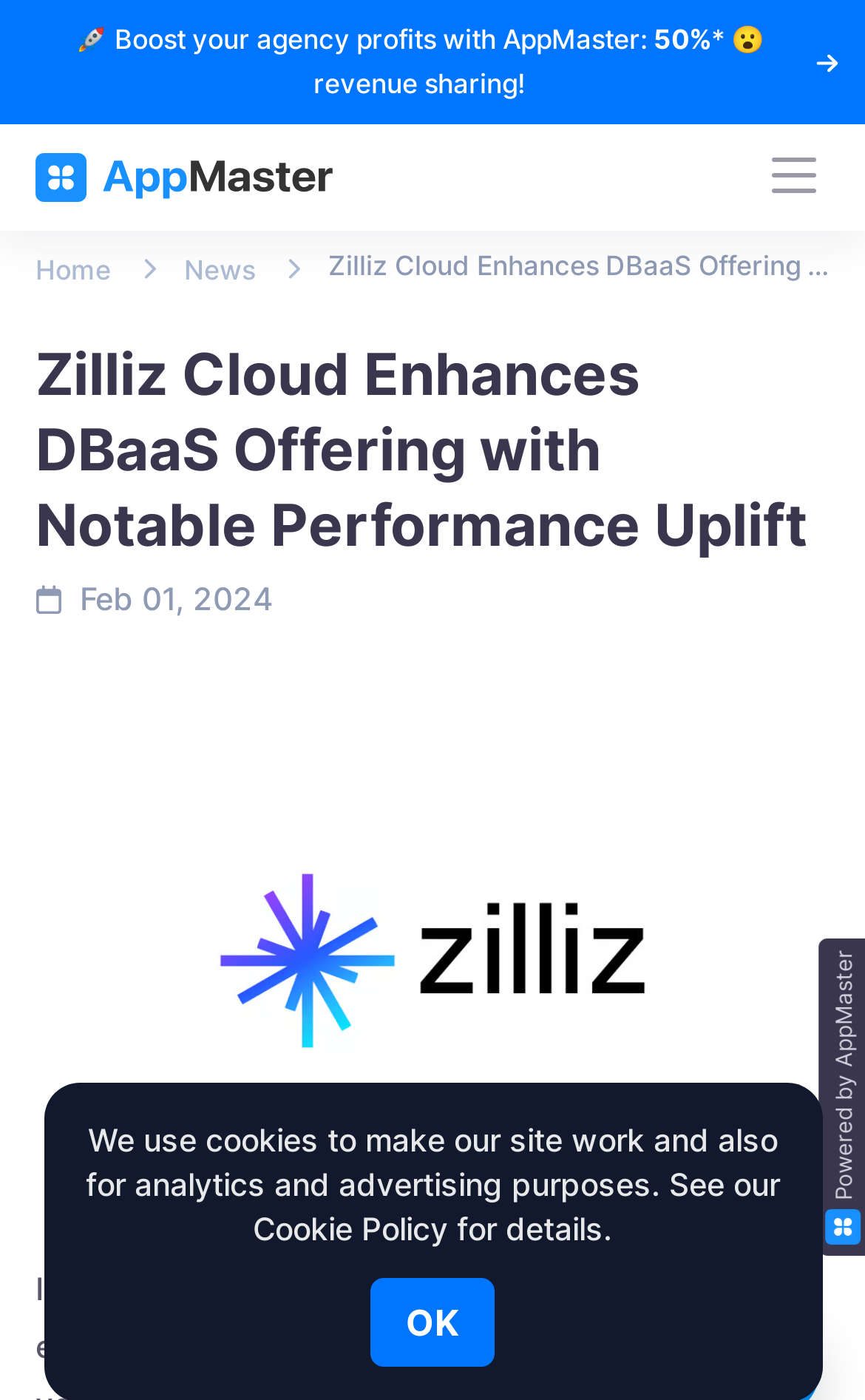What is the name of the partner program?
From the details in the image, provide a complete and detailed answer to the question.

On the webpage, I see a link with the text 'Become our partner arrow ico' and an image with the text 'AppMaster', which suggests that the partner program is called AppMaster.